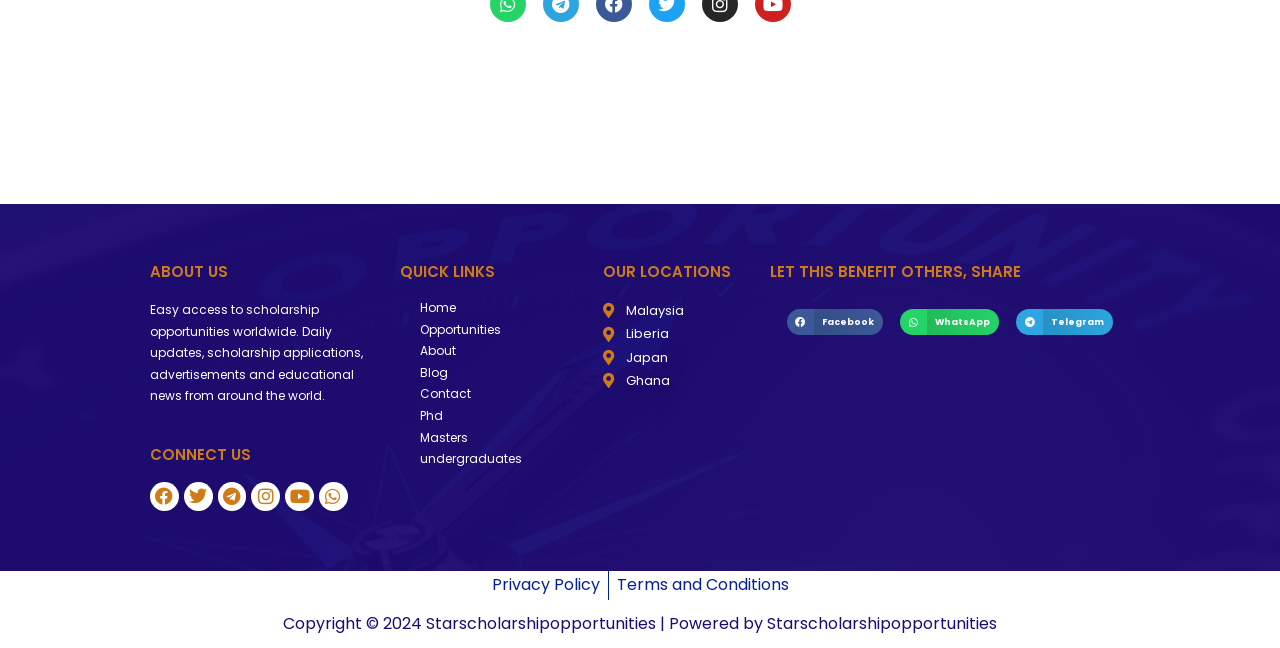Determine the bounding box coordinates of the element that should be clicked to execute the following command: "Visit the Opportunities page".

[0.328, 0.495, 0.391, 0.521]